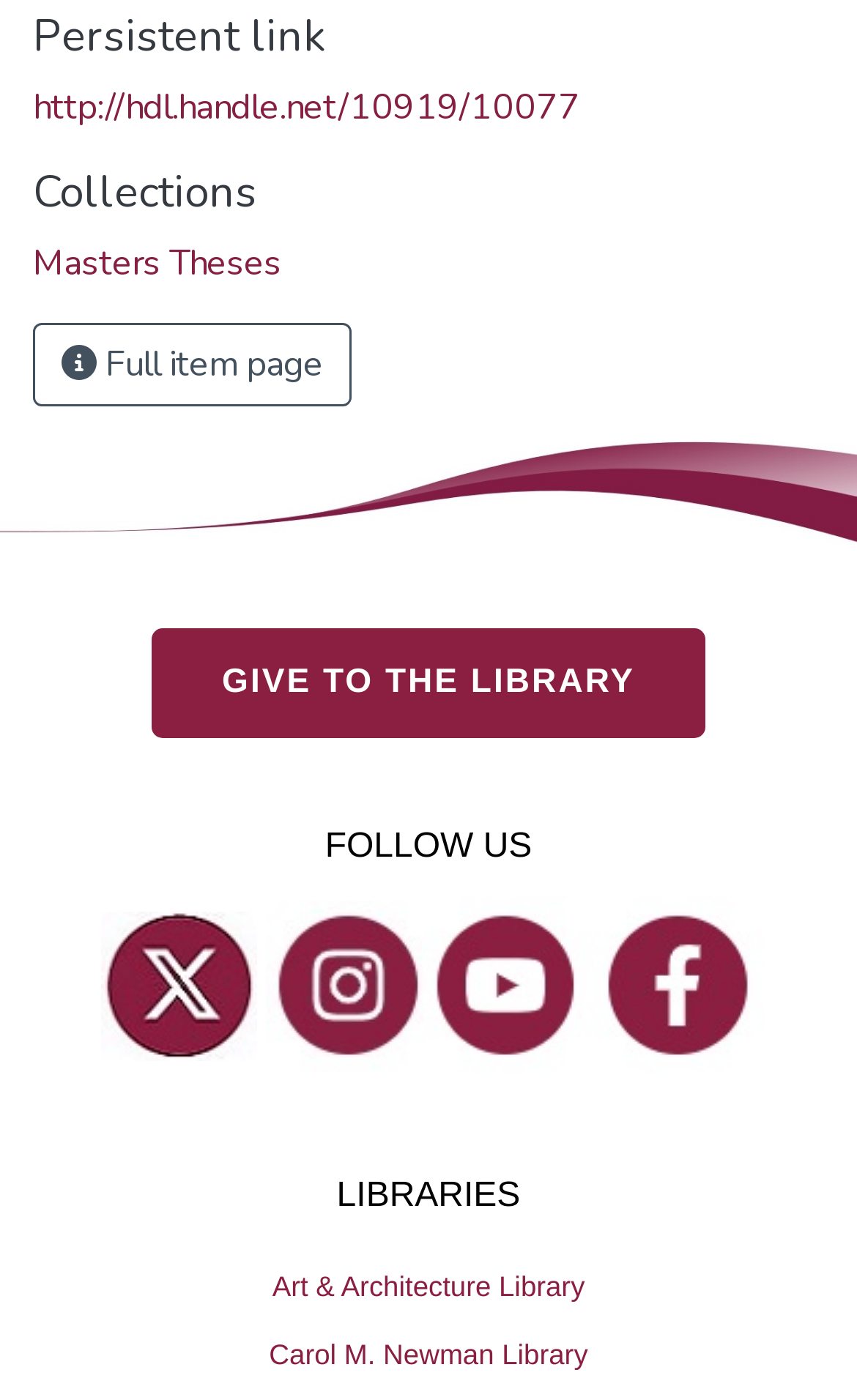Identify the bounding box coordinates of the clickable section necessary to follow the following instruction: "Visit the 'Masters Theses' collection". The coordinates should be presented as four float numbers from 0 to 1, i.e., [left, top, right, bottom].

[0.038, 0.171, 0.328, 0.205]